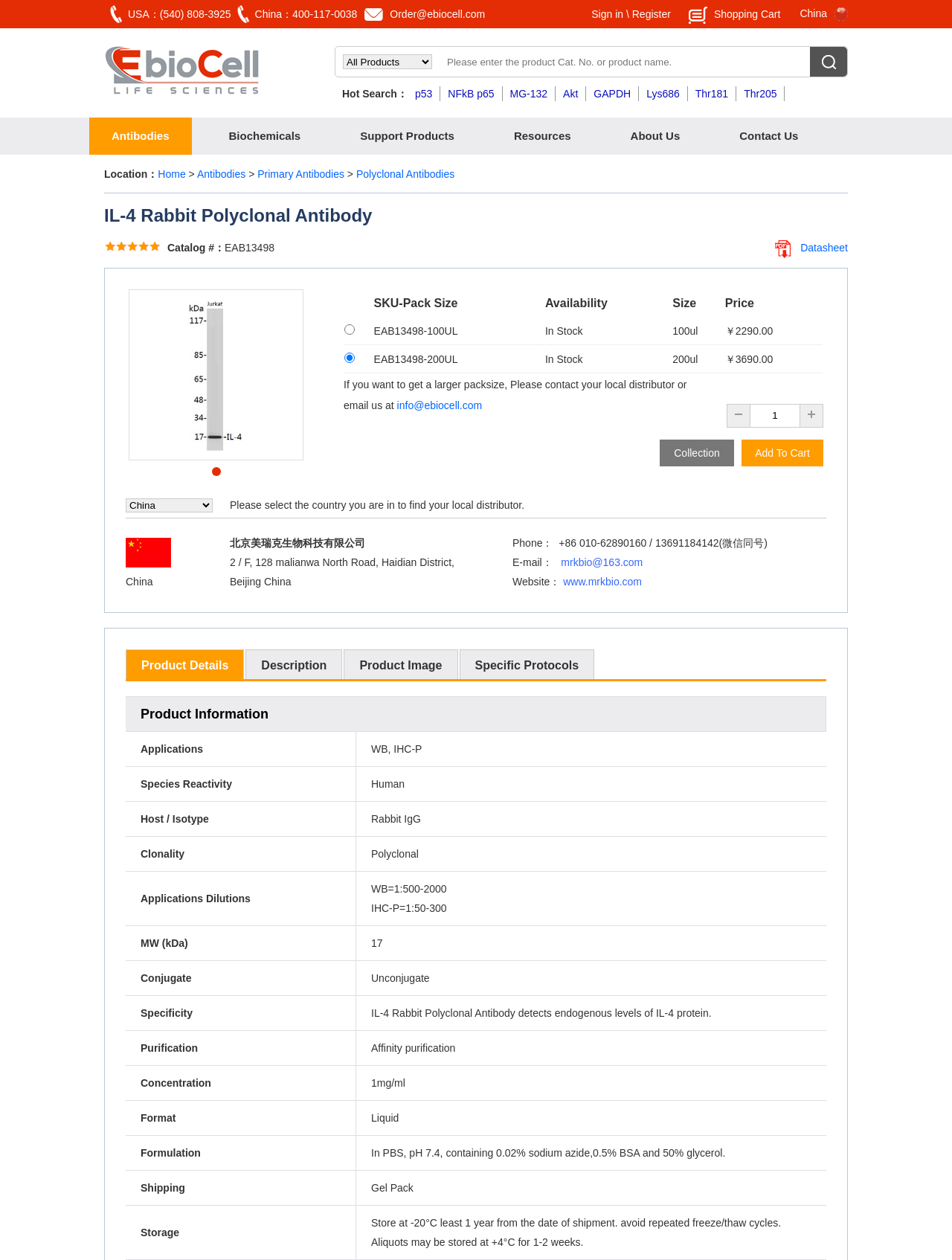Using the information in the image, give a comprehensive answer to the question: 
What is the email address to contact for larger pack sizes?

I found the email address to contact for larger pack sizes by looking at the section that says 'If you want to get a larger packsize, Please contact your local distributor or email us at', and it provides the email address info@ebiocell.com.